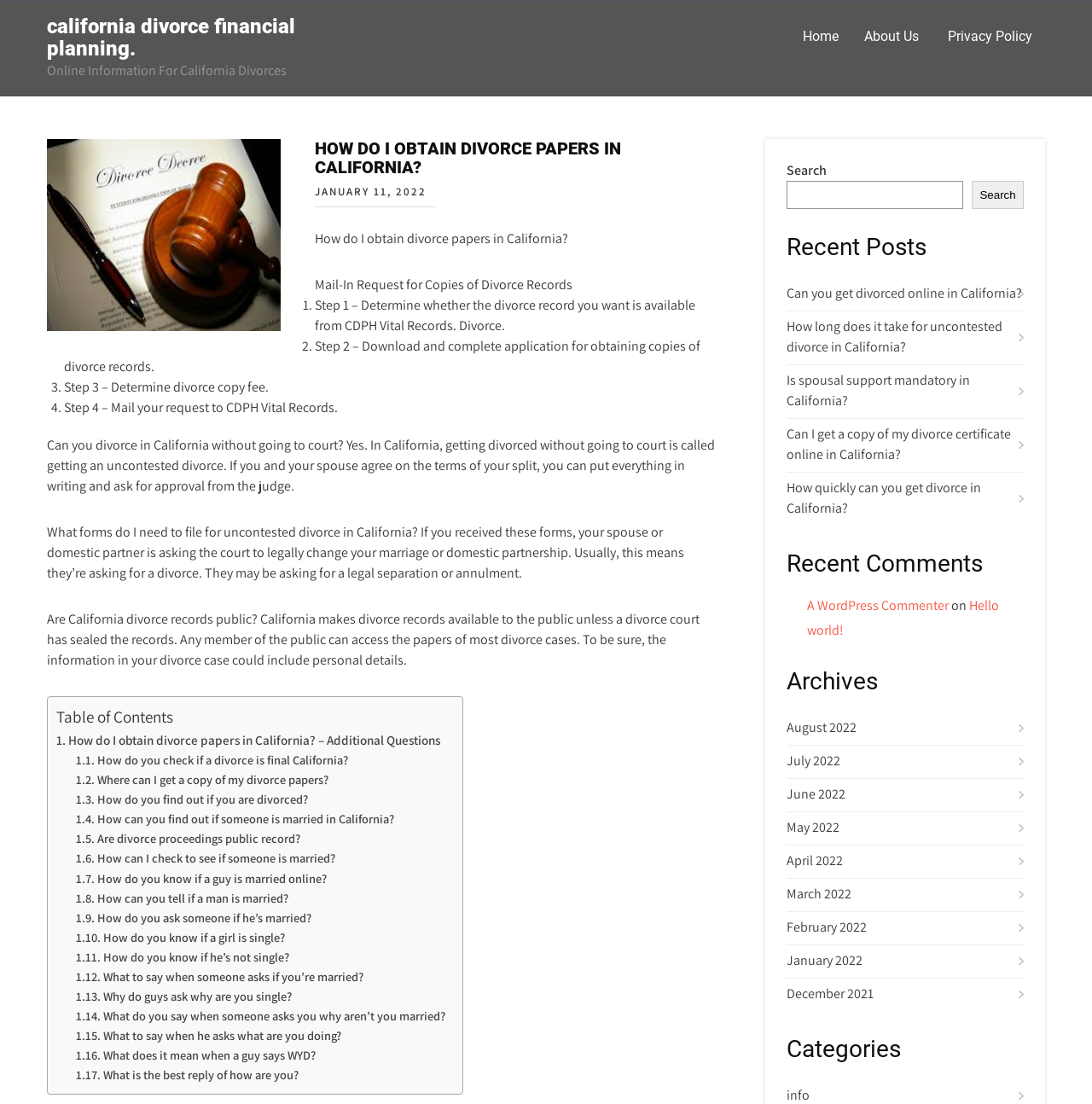Determine the bounding box coordinates for the UI element with the following description: "March 2022". The coordinates should be four float numbers between 0 and 1, represented as [left, top, right, bottom].

[0.721, 0.8, 0.78, 0.819]